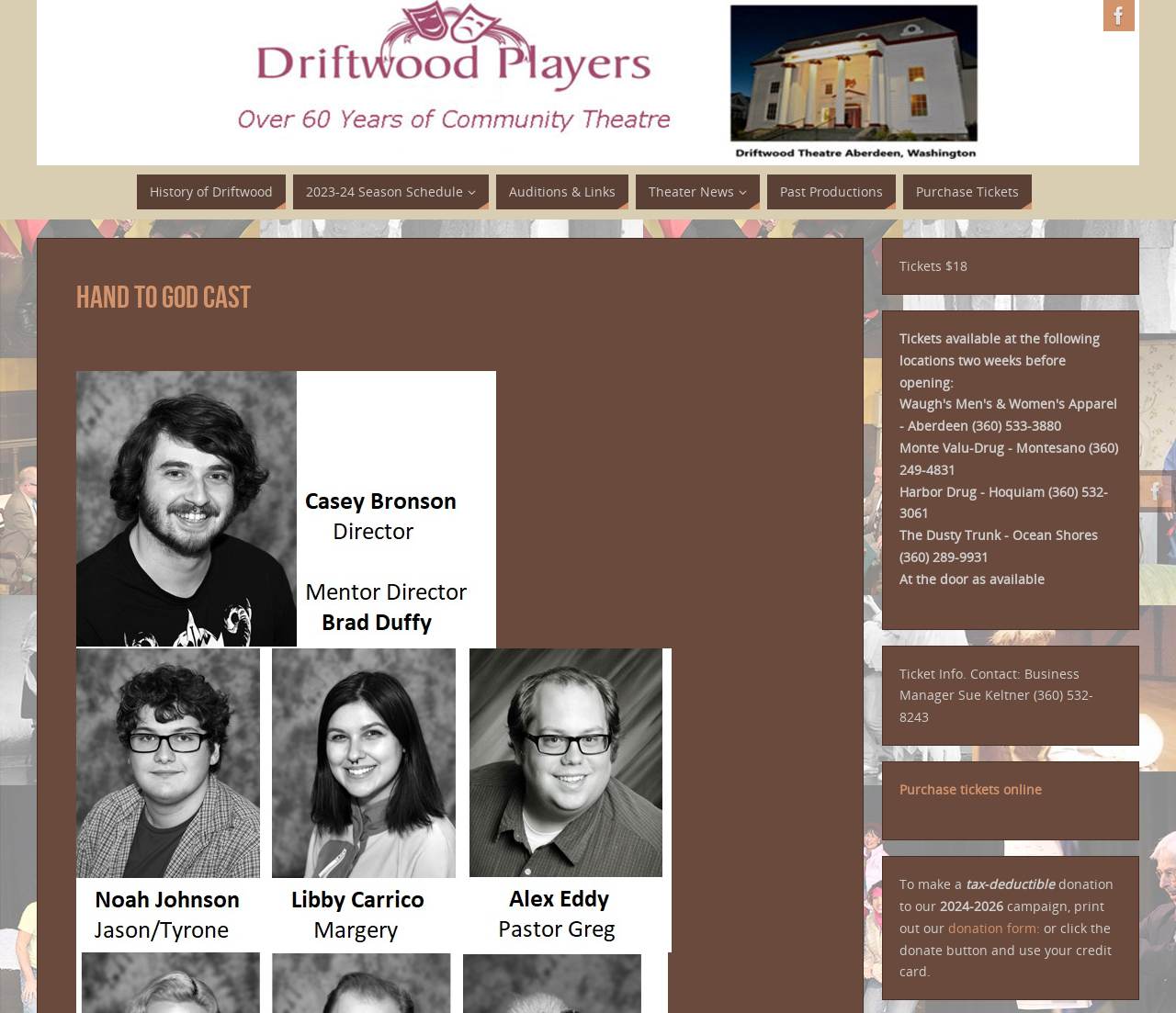Highlight the bounding box coordinates of the element that should be clicked to carry out the following instruction: "Purchase tickets online". The coordinates must be given as four float numbers ranging from 0 to 1, i.e., [left, top, right, bottom].

[0.765, 0.771, 0.886, 0.788]